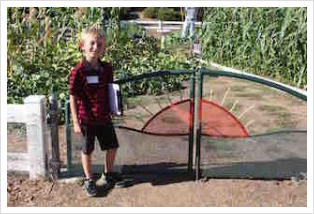Formulate a detailed description of the image content.

In this vibrant image, a young boy stands beside a creatively designed garden gate, which features a sun motif with a warm red hue. The gate is adorned with a curved shape that adds a playful touch to the setting. He is wearing a black and red striped shirt and holds a clipboard, suggesting he might be involved in a gardening activity or project. Behind him, a lush garden filled with tall green plants flourishes, indicating a thriving agricultural environment. This scene captures the essence of youth engagement in nature and hands-on learning, symbolizing a connection to community gardening initiatives.